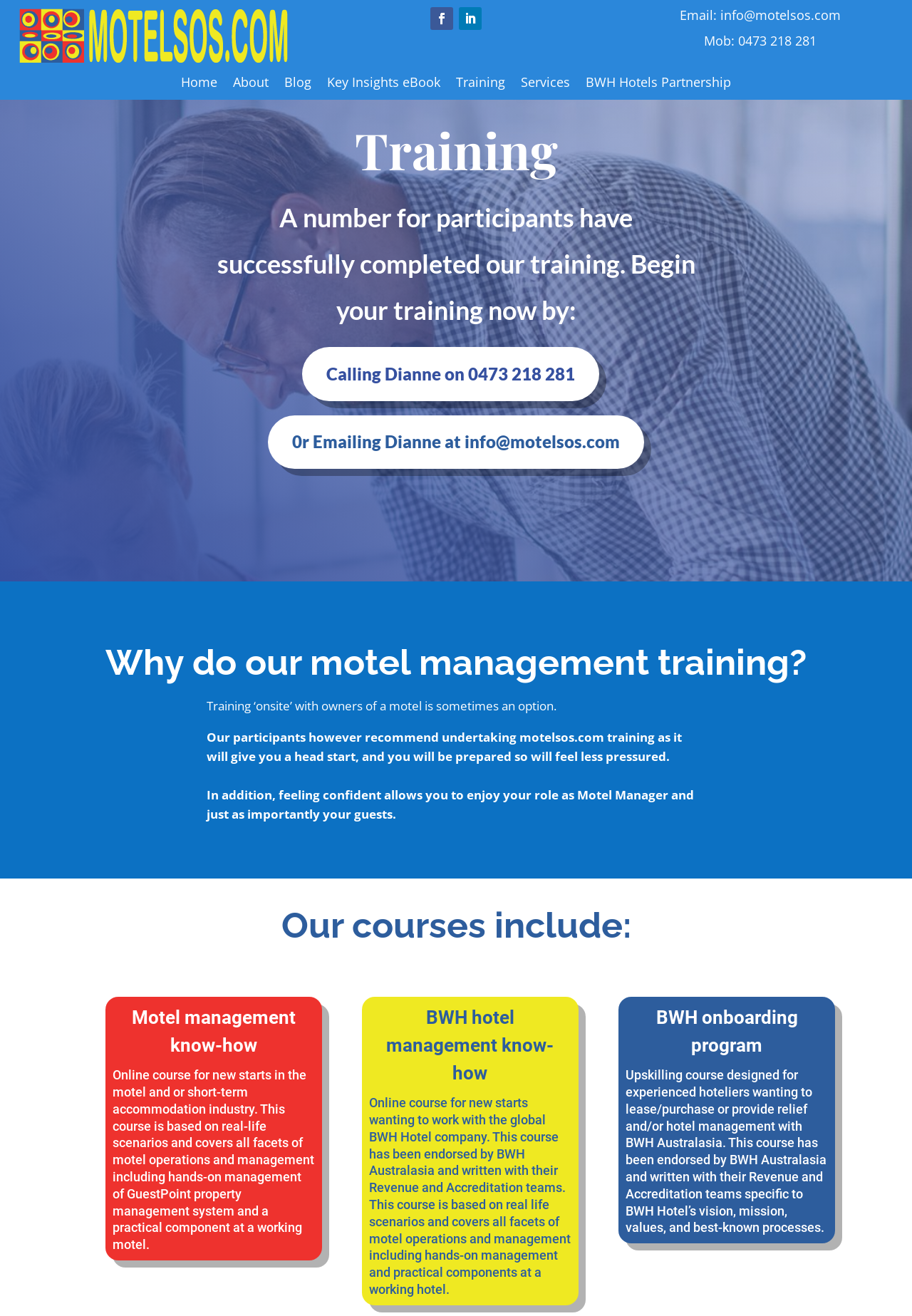Articulate a detailed summary of the webpage's content and design.

The webpage is about Motel Management Resources, with a focus on training and courses for motel management. At the top left, there is a small image. Below the image, there are several links to different sections of the website, including Home, About, Blog, and Training. 

To the right of these links, there are contact information links, including Email and Mobile number. 

Below the navigation links, there is a heading "Training" followed by a brief description of the training program. The description is accompanied by two call-to-action links, one to call Dianne and the other to email her.

Further down, there is a section with the heading "Why do our motel management training?" which explains the benefits of undertaking motel management training with Motel Management Resources. This section consists of three paragraphs of text, highlighting the advantages of their training program.

Below this section, there is another heading "Our courses include:" which lists three courses: Motel management know-how, BWH hotel management know-how, and BWH onboarding program. Each course has a brief description, explaining what the course covers and its benefits.